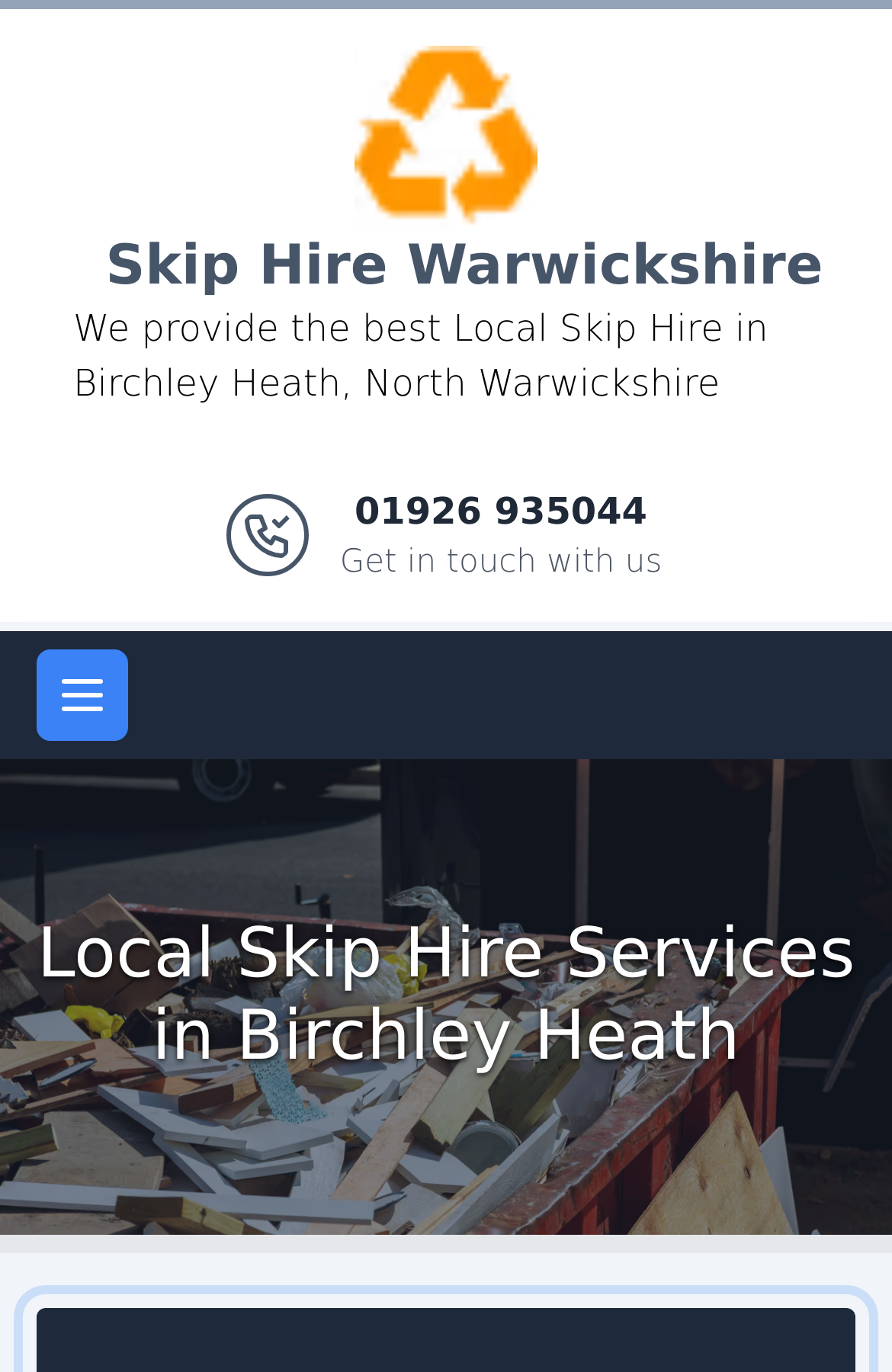What is the name of the company providing local skip hire services?
Please provide a single word or phrase in response based on the screenshot.

Skip Hire Warwickshire